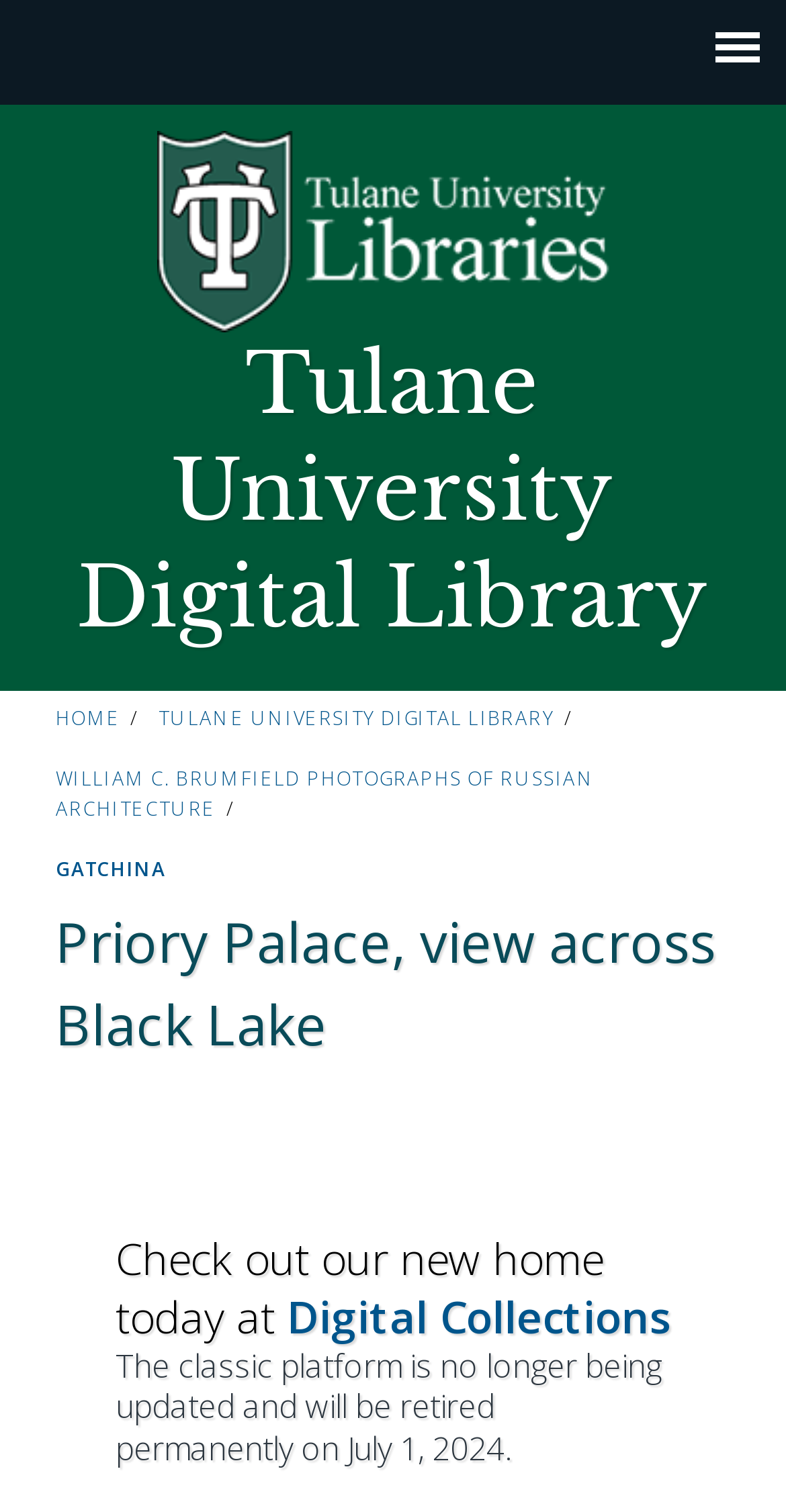What is the name of the palace?
Based on the image, provide a one-word or brief-phrase response.

Priory Palace